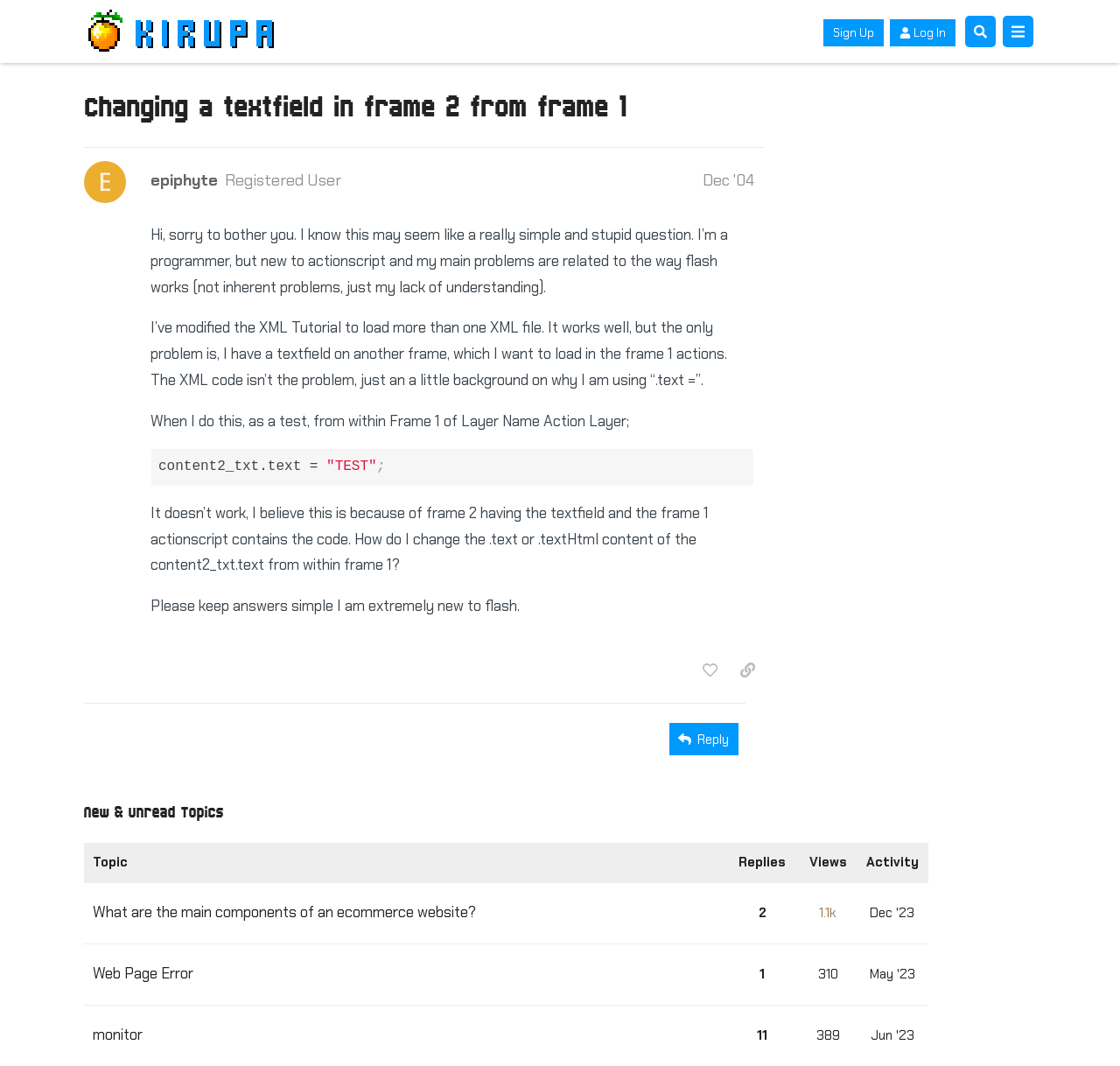What is the topic of the post?
Using the image as a reference, answer the question in detail.

The topic of the post can be found in the heading 'Changing a textfield in frame 2 from frame 1' which is a child element of the region 'post #1 by @epiphyte'.